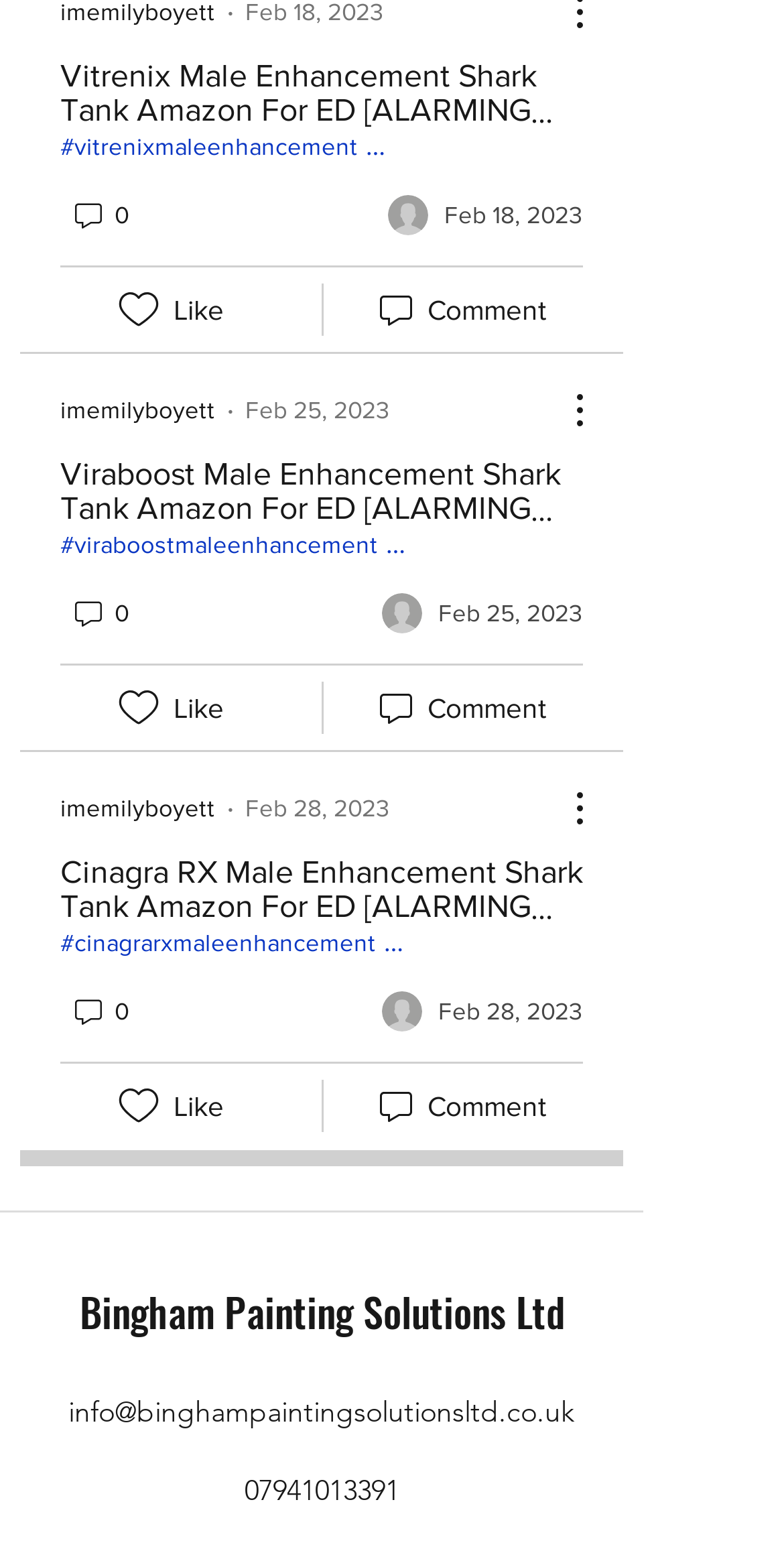Who is the author of the second article?
Please provide a single word or phrase as your answer based on the screenshot.

imemilyboyett